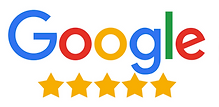What do the golden stars symbolize? Look at the image and give a one-word or short phrase answer.

Outstanding service or product quality